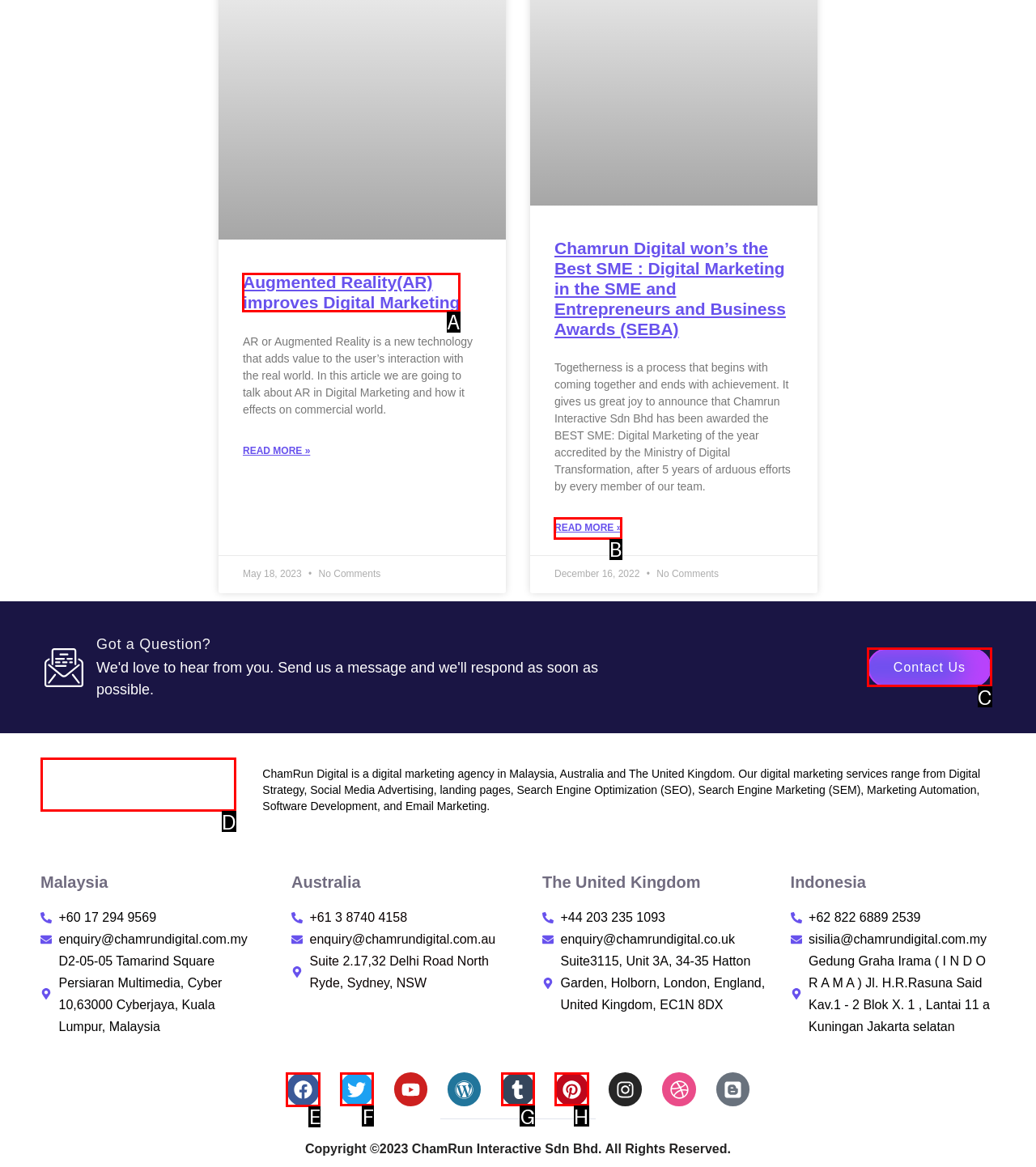Which HTML element should be clicked to fulfill the following task: Follow ChamRun Digital on Facebook?
Reply with the letter of the appropriate option from the choices given.

E